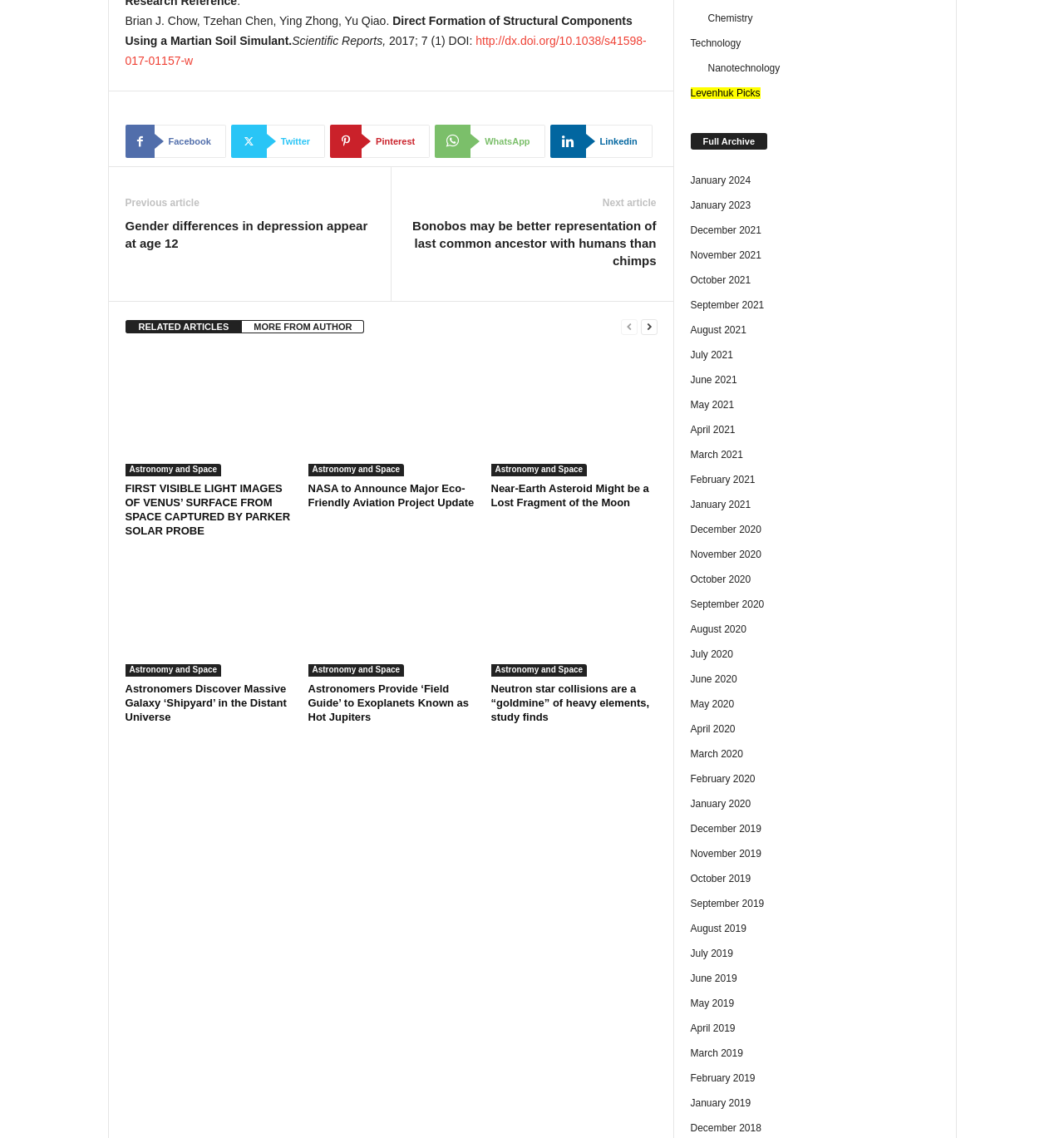Locate the bounding box coordinates of the element that should be clicked to fulfill the instruction: "View the 'FIRST VISIBLE LIGHT IMAGES OF VENUS’ SURFACE FROM SPACE CAPTURED BY PARKER SOLAR PROBE' article".

[0.118, 0.423, 0.274, 0.472]